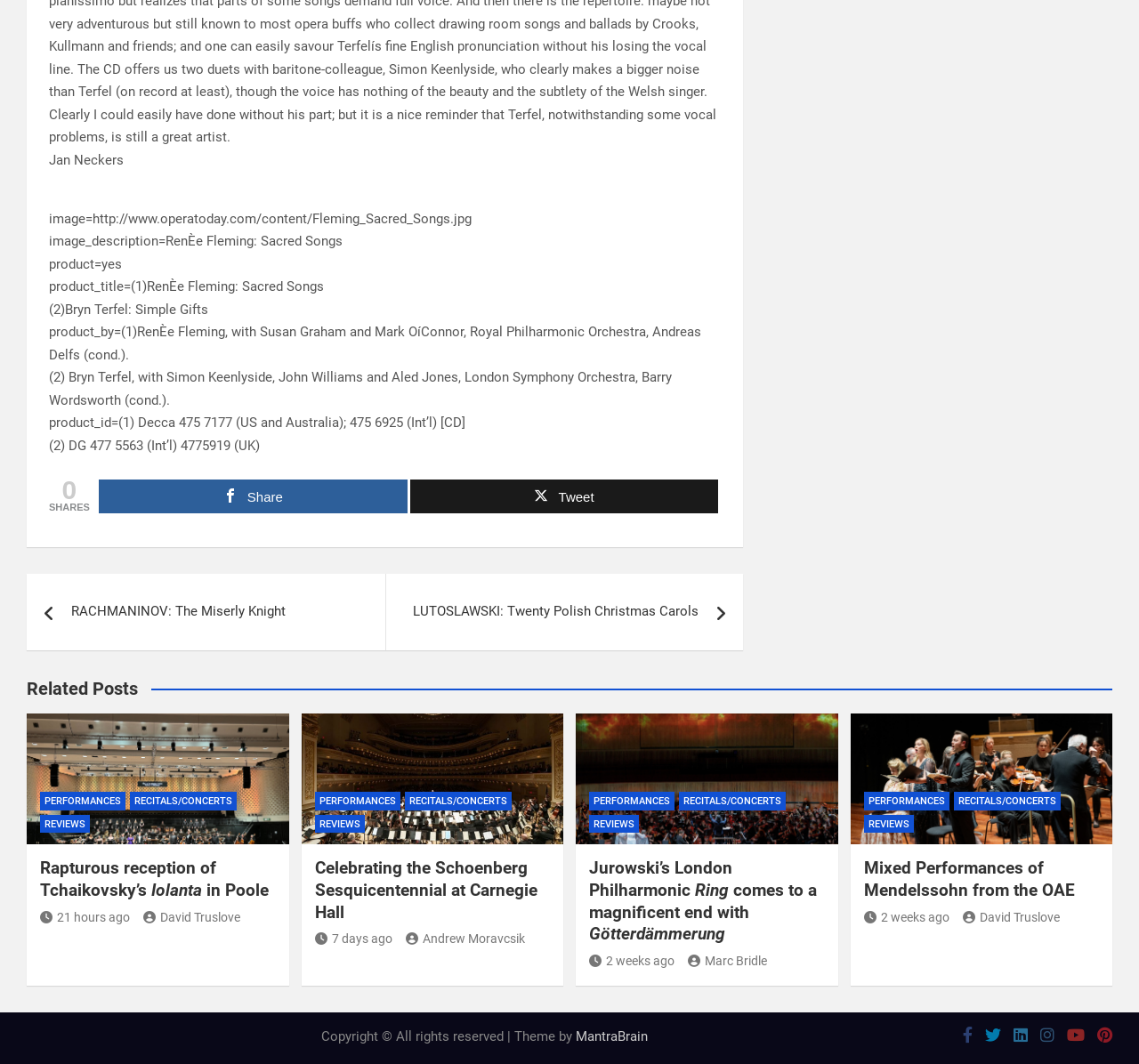Indicate the bounding box coordinates of the element that must be clicked to execute the instruction: "Read the post 'Rapturous reception of Tchaikovsky’s Iolanta in Poole'". The coordinates should be given as four float numbers between 0 and 1, i.e., [left, top, right, bottom].

[0.035, 0.806, 0.236, 0.846]